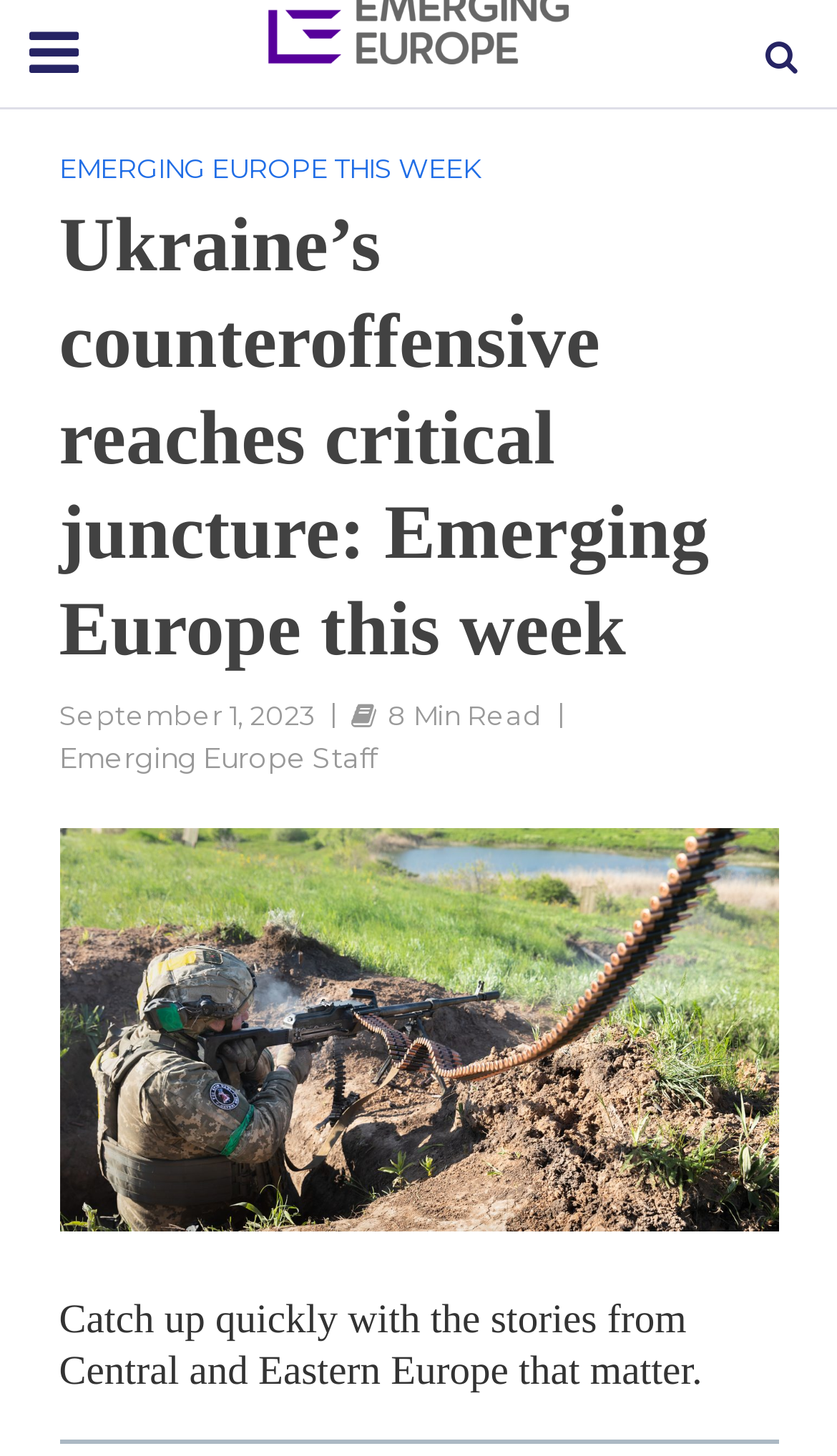Produce an extensive caption that describes everything on the webpage.

The webpage appears to be a news article or blog post focused on Ukraine's counteroffensive against Russia. At the top, there is a prominent header with the title "Ukraine's counteroffensive reaches critical juncture: Emerging Europe this week" and a subtitle "September 1, 2023" and "8 Min Read" indicating the date and estimated reading time. 

Below the title, there is a byline "Emerging Europe Staff" and a brief introduction or summary "Catch up quickly with the stories from Central and Eastern Europe that matter." 

On the top-right corner, there is a link to "Emerging Europe" which seems to be the publication or website's name. The main content of the article is not explicitly described in the accessibility tree, but it is likely to be a detailed report or analysis of the situation in Ukraine.